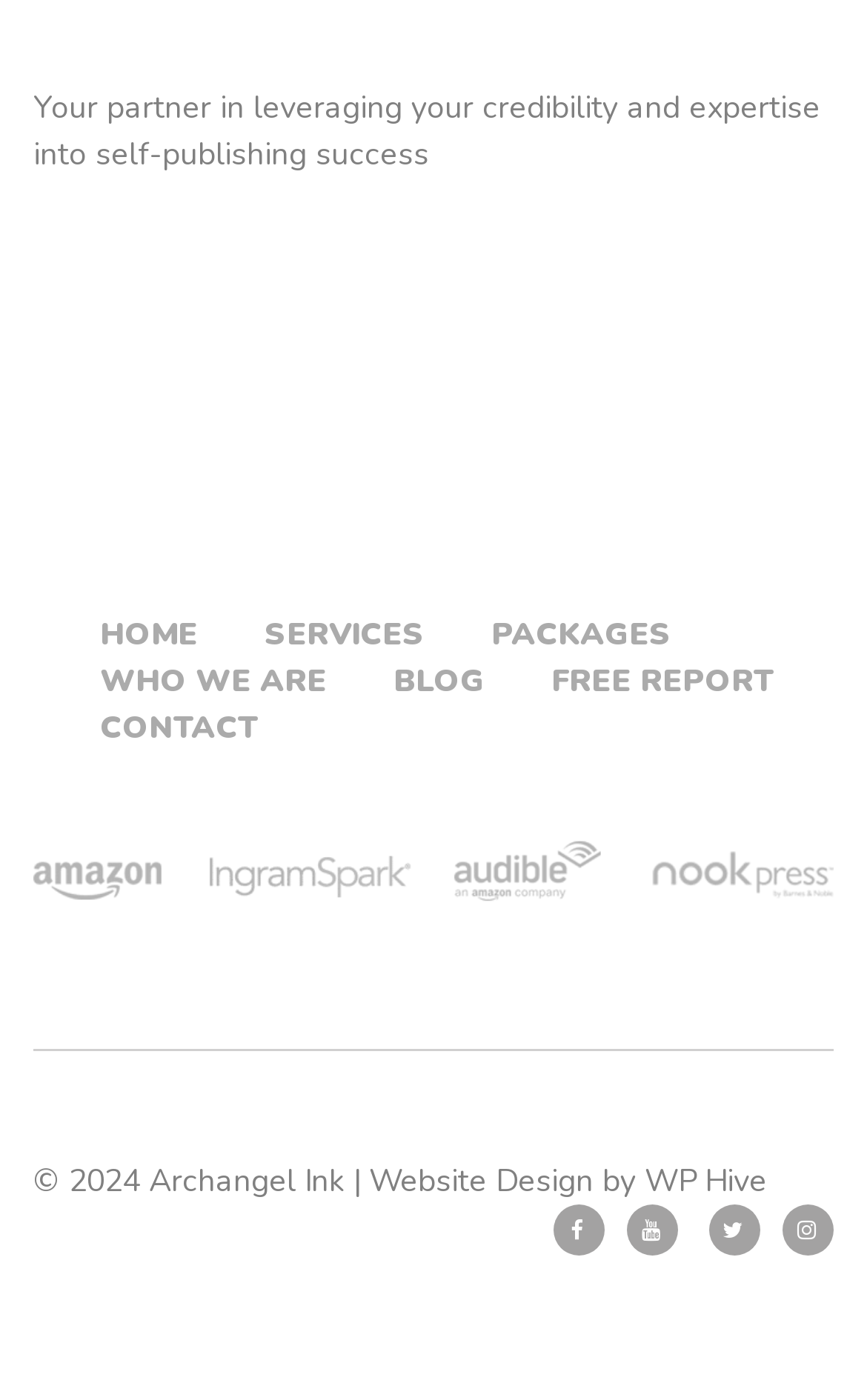Please identify the bounding box coordinates of the element that needs to be clicked to perform the following instruction: "View the FREE REPORT".

[0.636, 0.471, 0.892, 0.501]